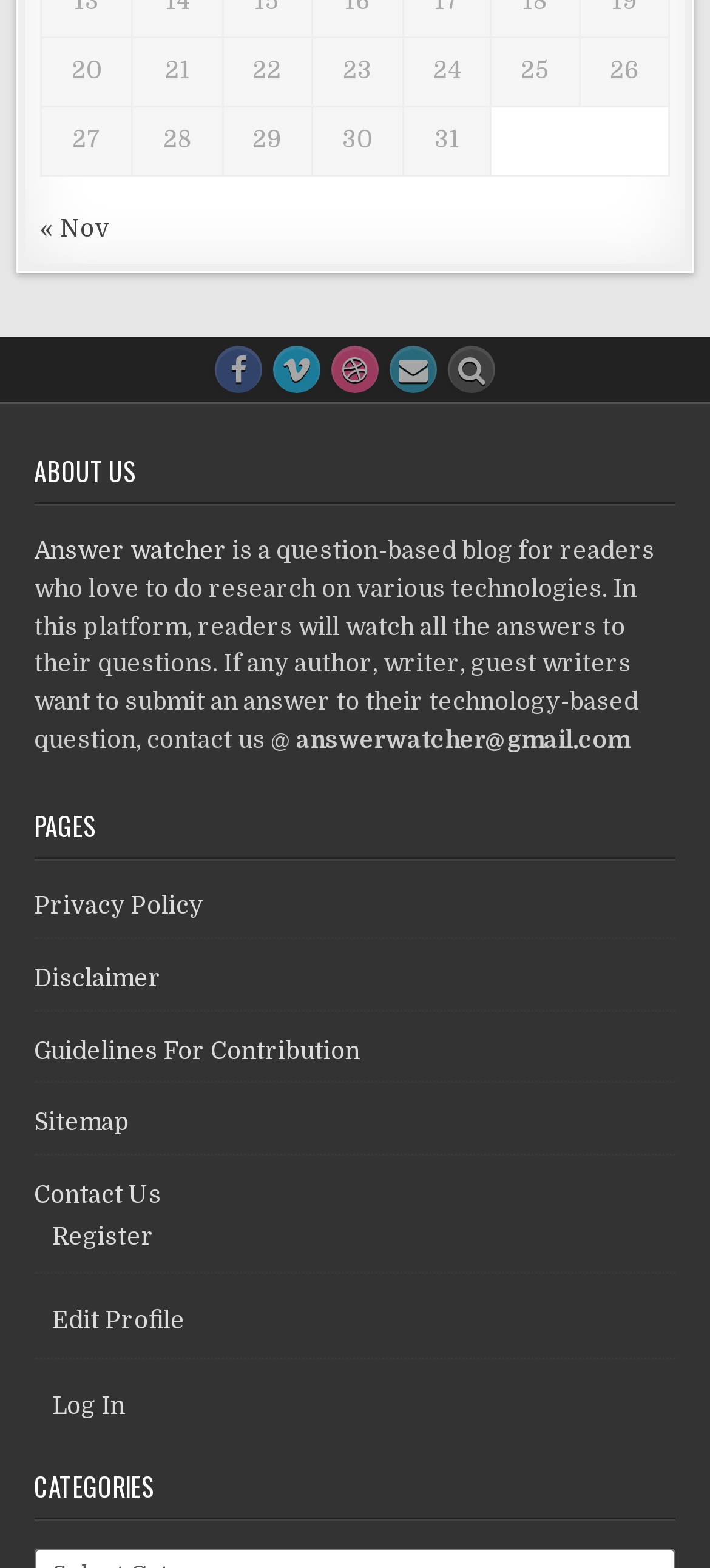How many social media links are in the footer?
Give a one-word or short phrase answer based on the image.

5